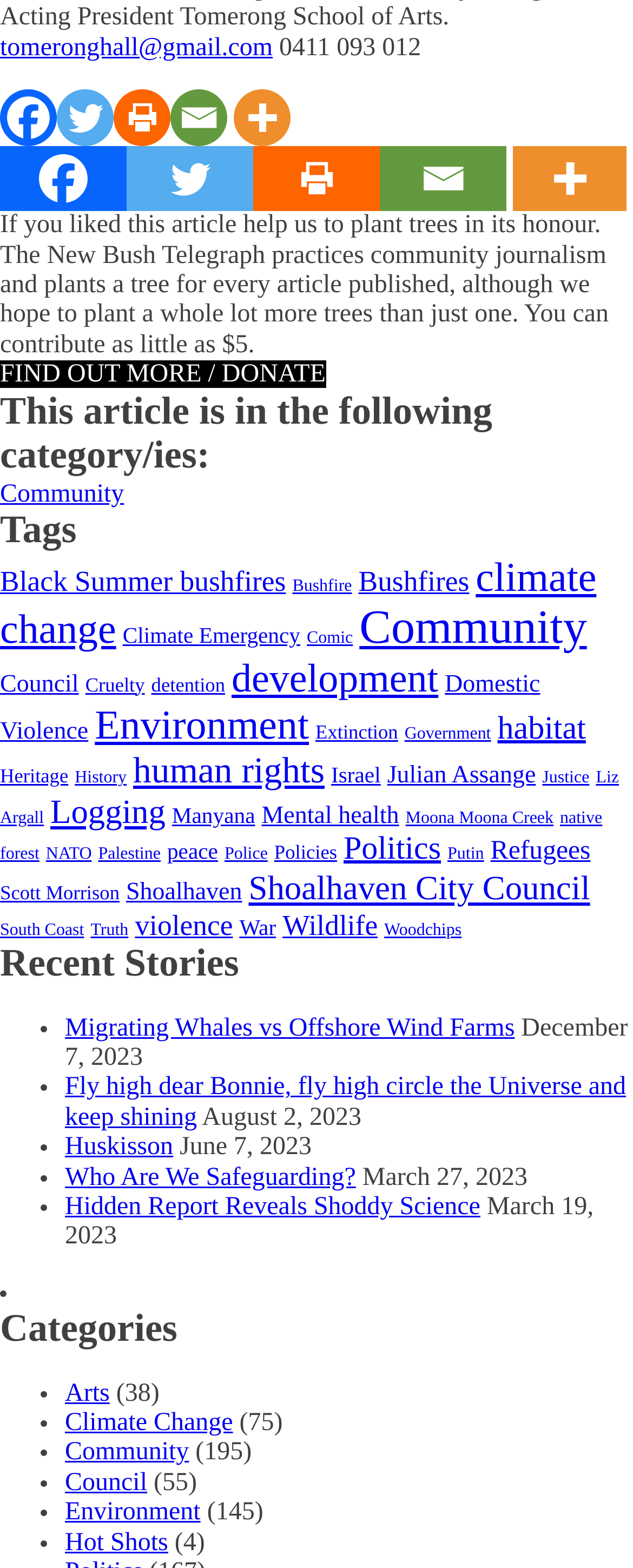What can be contributed to plant more trees?
Refer to the image and give a detailed answer to the question.

The webpage has a section that says 'You can contribute as little as $5' to help plant more trees. This implies that the webpage is accepting donations to support their environmental initiative.